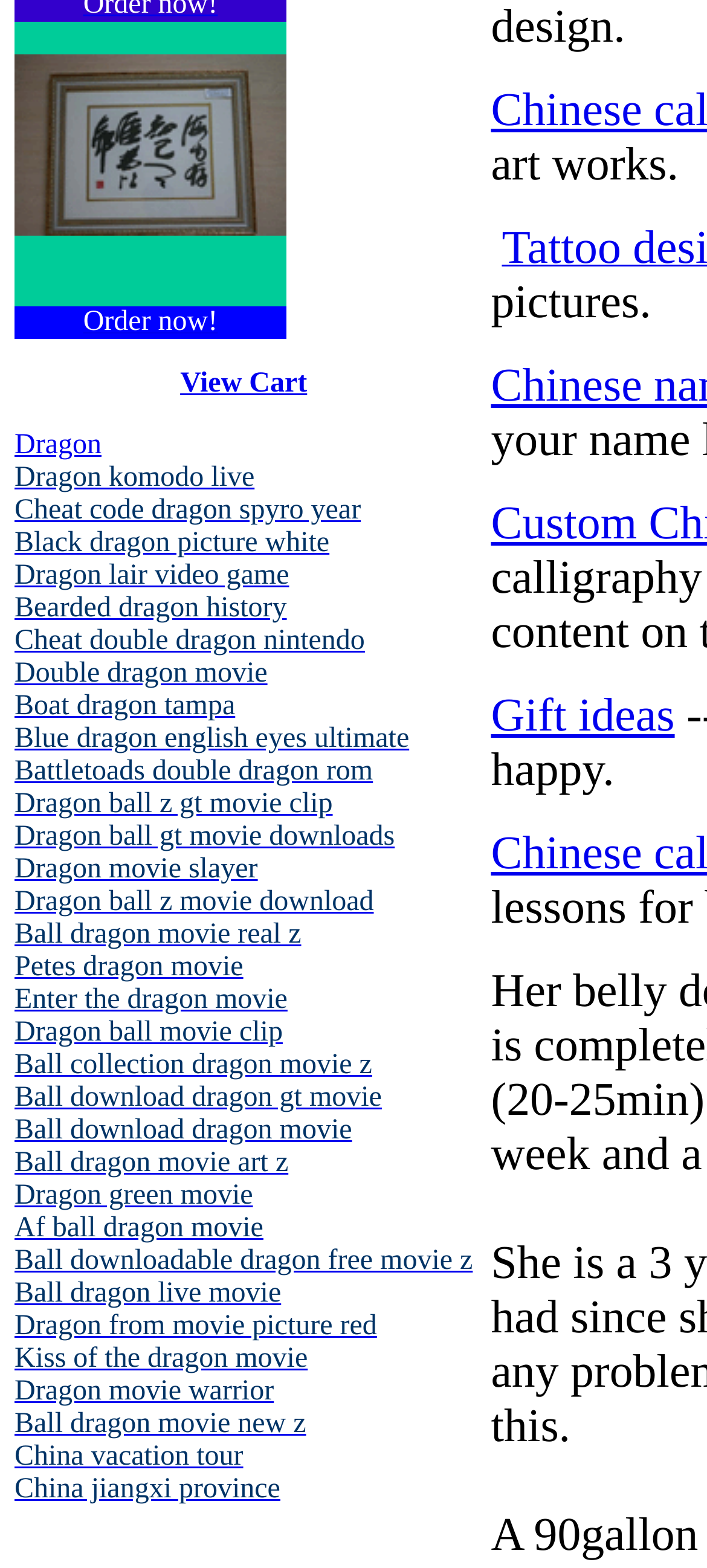How many links are there on the webpage?
Relying on the image, give a concise answer in one word or a brief phrase.

30